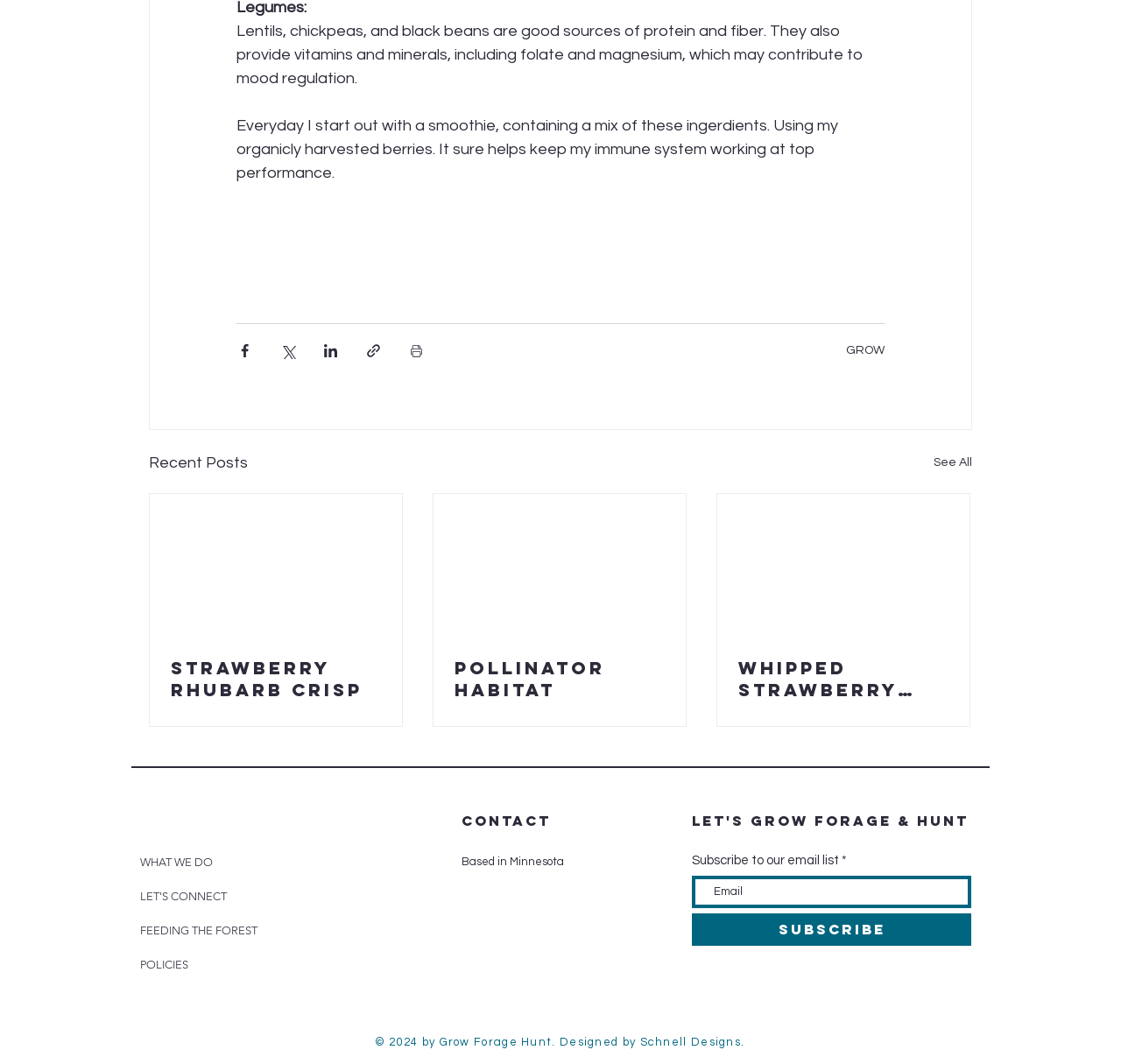What is the purpose of the 'Subscribe to our email list' section?
Answer the question using a single word or phrase, according to the image.

Get updates